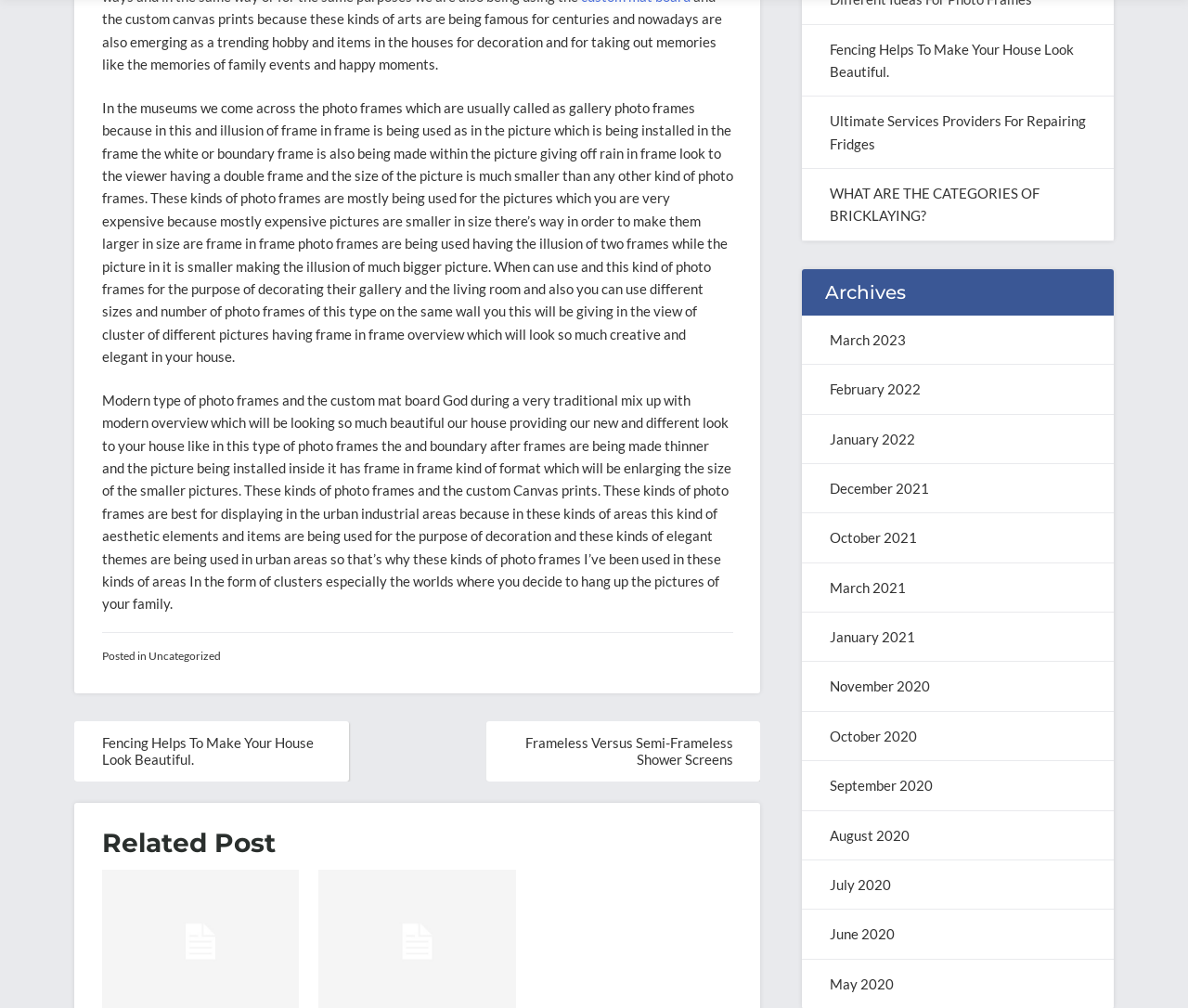Could you indicate the bounding box coordinates of the region to click in order to complete this instruction: "Click on the 'March 2023' link".

[0.698, 0.329, 0.762, 0.345]